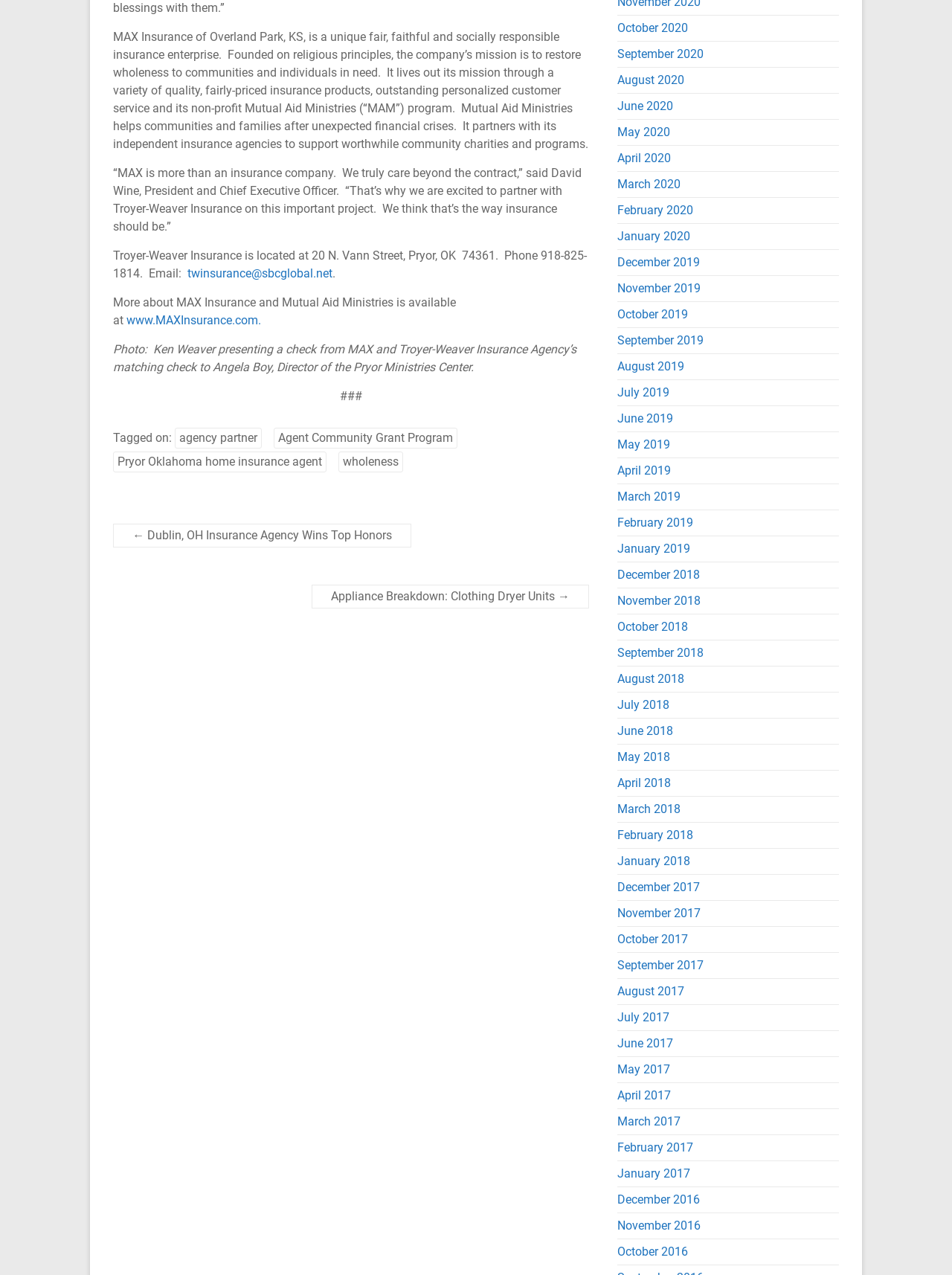Find the bounding box coordinates for the UI element whose description is: "Pryor Oklahoma home insurance agent". The coordinates should be four float numbers between 0 and 1, in the format [left, top, right, bottom].

[0.119, 0.354, 0.343, 0.37]